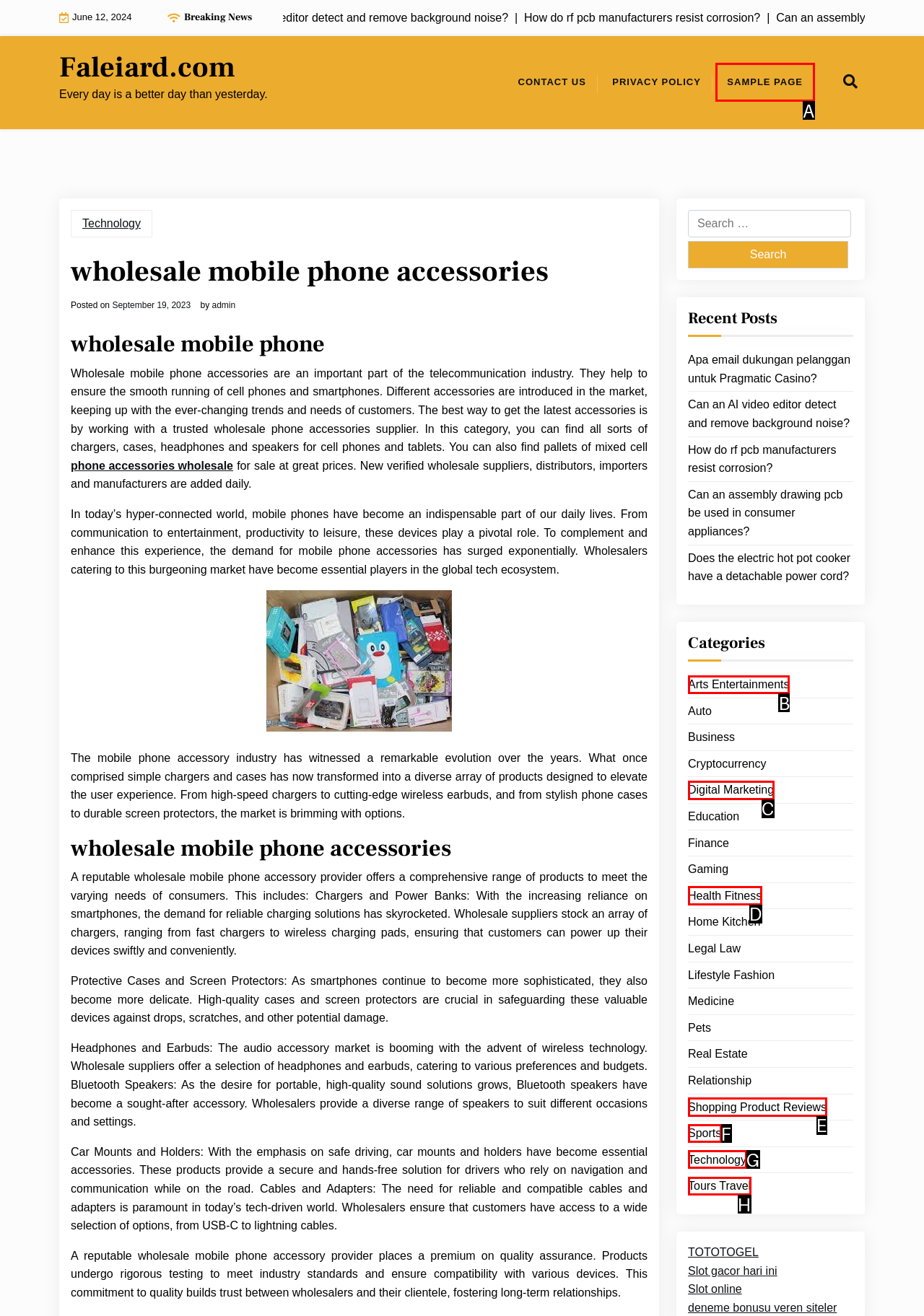For the task "View Technology category", which option's letter should you click? Answer with the letter only.

G